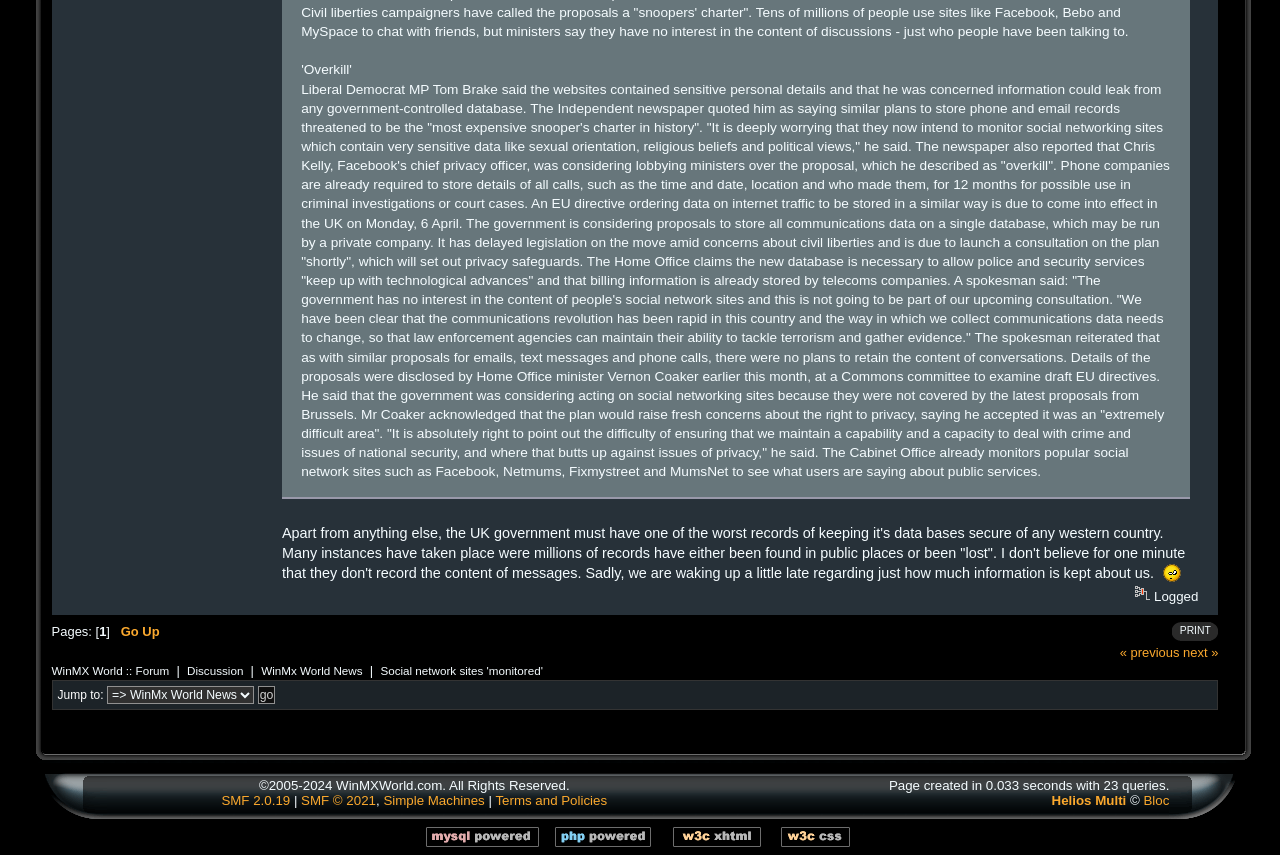Using the provided description WinMx World News, find the bounding box coordinates for the UI element. Provide the coordinates in (top-left x, top-left y, bottom-right x, bottom-right y) format, ensuring all values are between 0 and 1.

[0.204, 0.777, 0.283, 0.792]